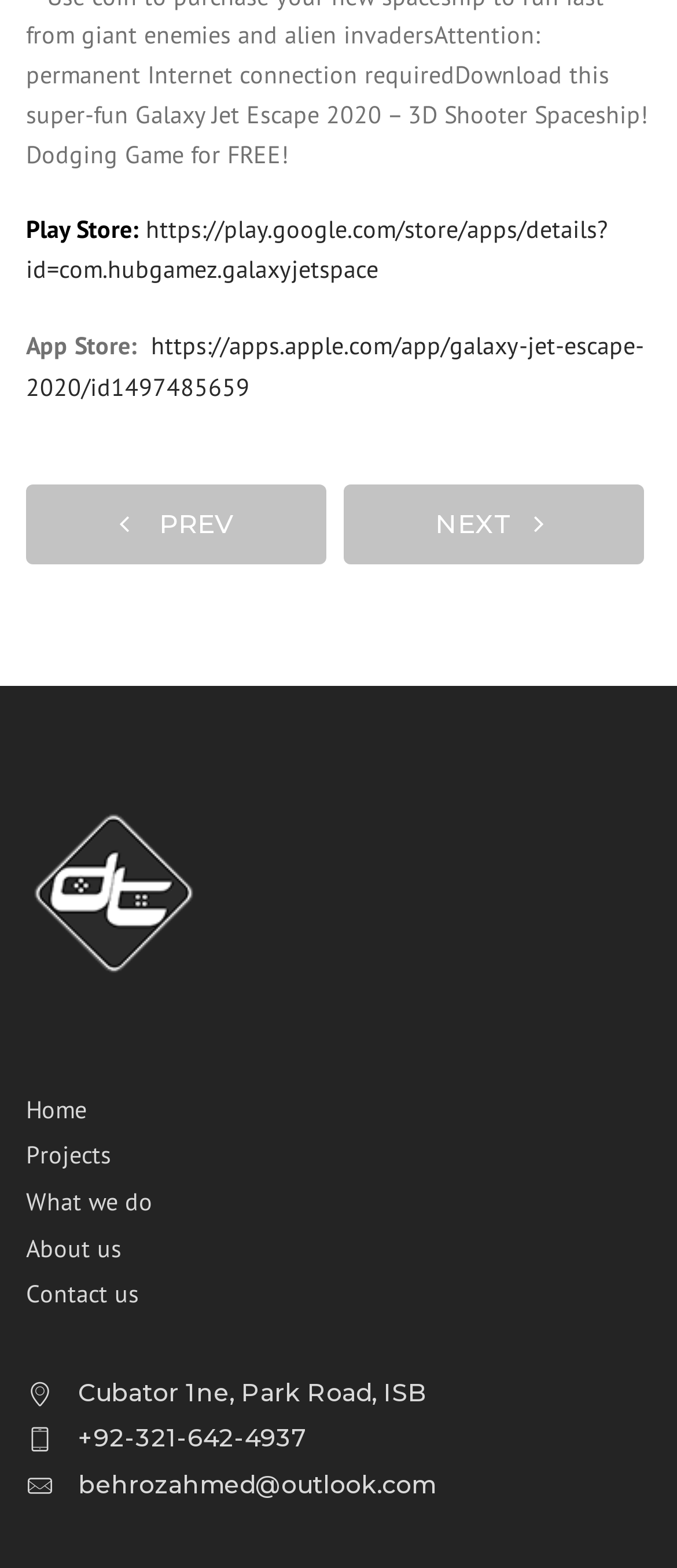Please determine the bounding box coordinates of the clickable area required to carry out the following instruction: "Go to App Store". The coordinates must be four float numbers between 0 and 1, represented as [left, top, right, bottom].

[0.038, 0.211, 0.951, 0.257]